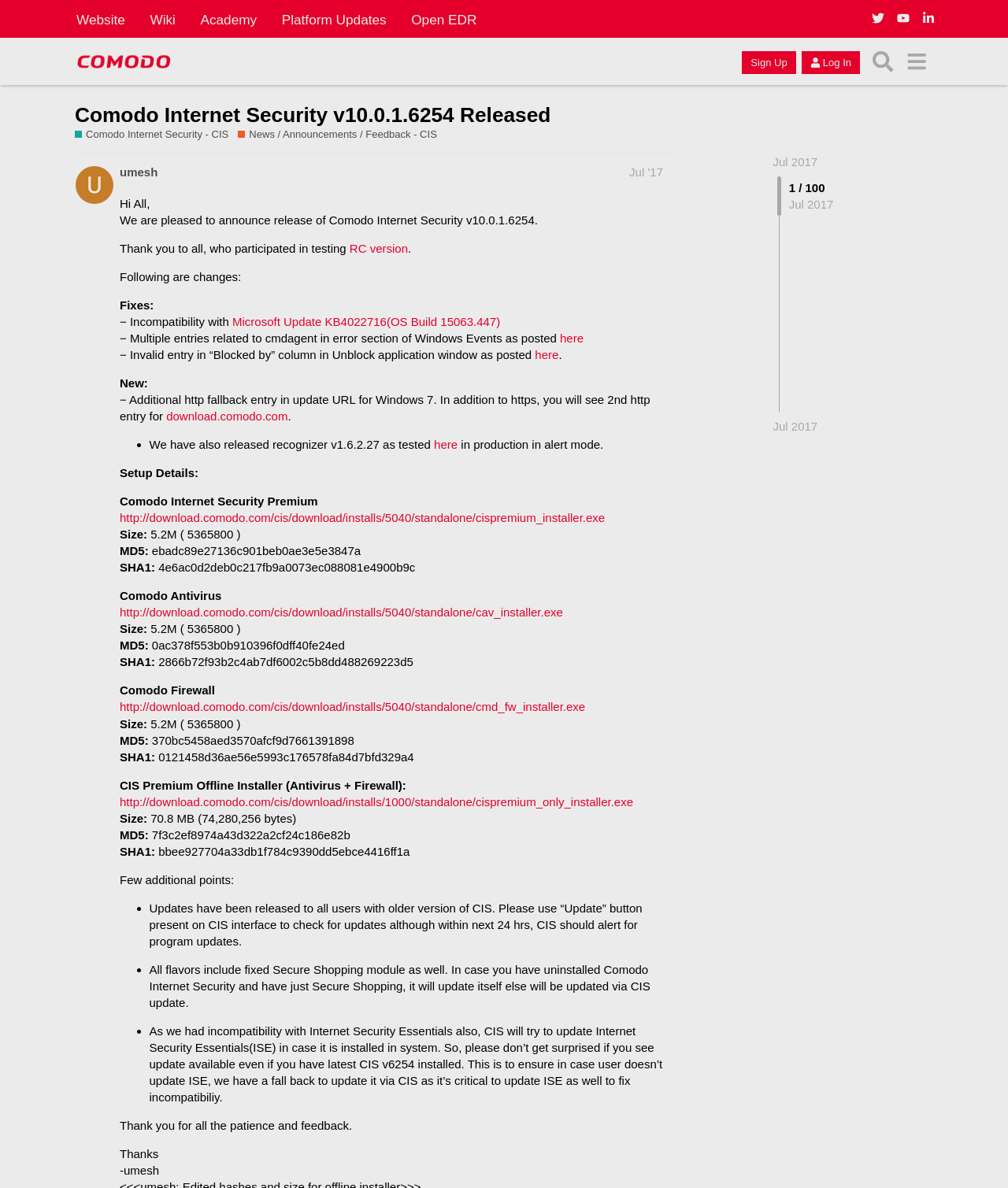Please determine the bounding box coordinates of the clickable area required to carry out the following instruction: "Click on the 'Sign Up' button". The coordinates must be four float numbers between 0 and 1, represented as [left, top, right, bottom].

[0.736, 0.043, 0.79, 0.062]